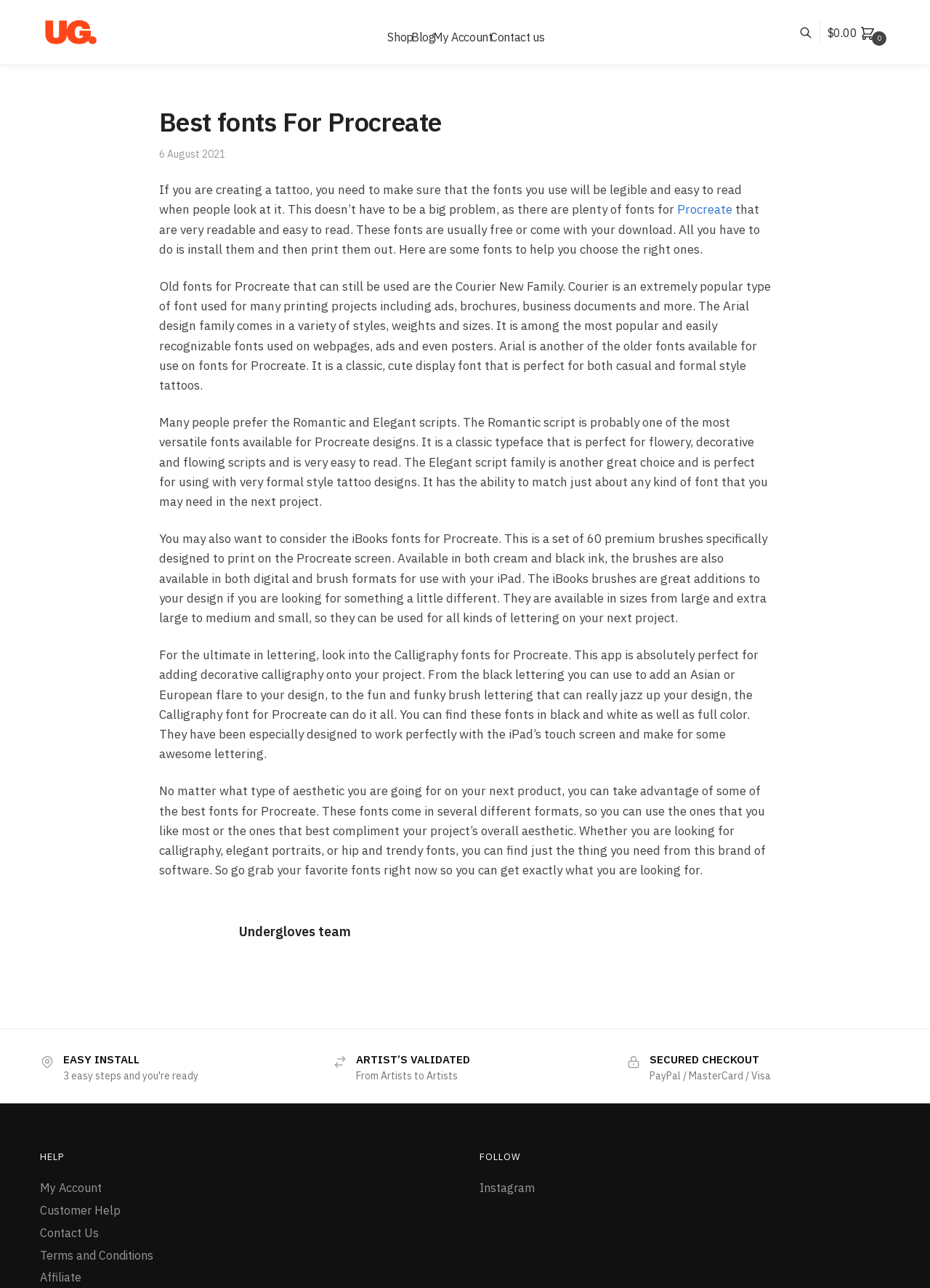What is the name of the team mentioned on this webpage?
Please provide a detailed answer to the question.

The webpage mentions the Undergloves team, which is likely the team behind the website or the creators of the fonts and designs mentioned on the webpage.